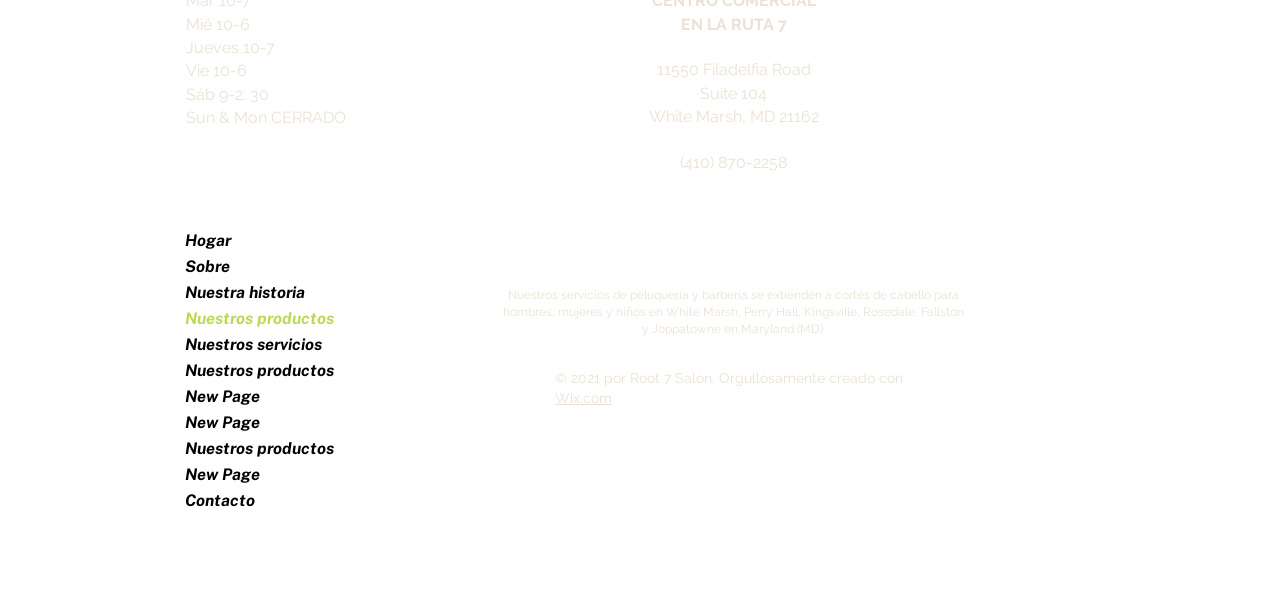What are the business hours?
Please describe in detail the information shown in the image to answer the question.

The business hours are listed at the top of the page, with different hours for each day of the week. For example, Monday is 10-6, Thursday is 10-7, and Saturday is 9-2:30. The business is closed on Sundays and Mondays.